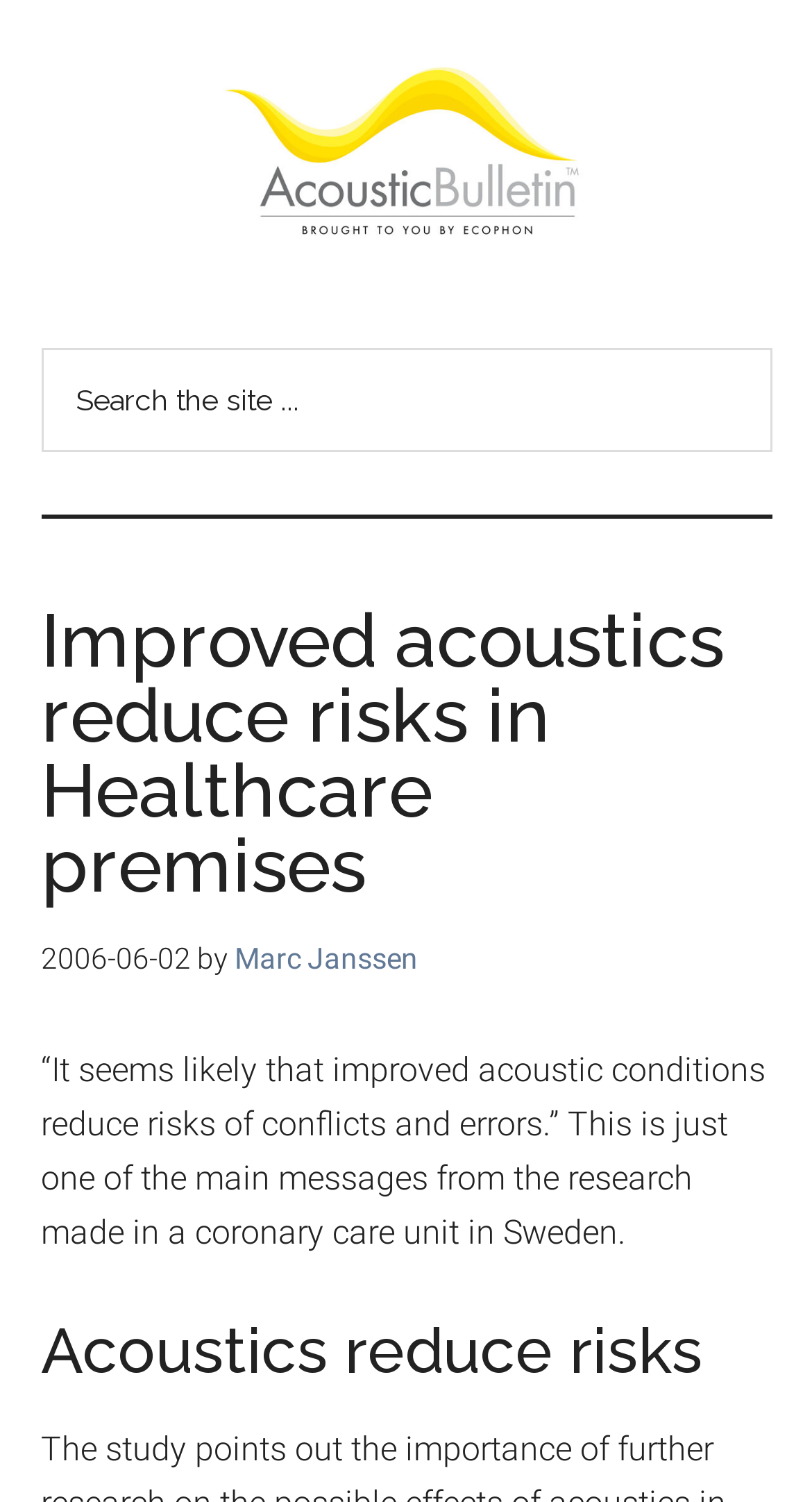Given the description: "Marc Janssen", determine the bounding box coordinates of the UI element. The coordinates should be formatted as four float numbers between 0 and 1, [left, top, right, bottom].

[0.288, 0.626, 0.514, 0.649]